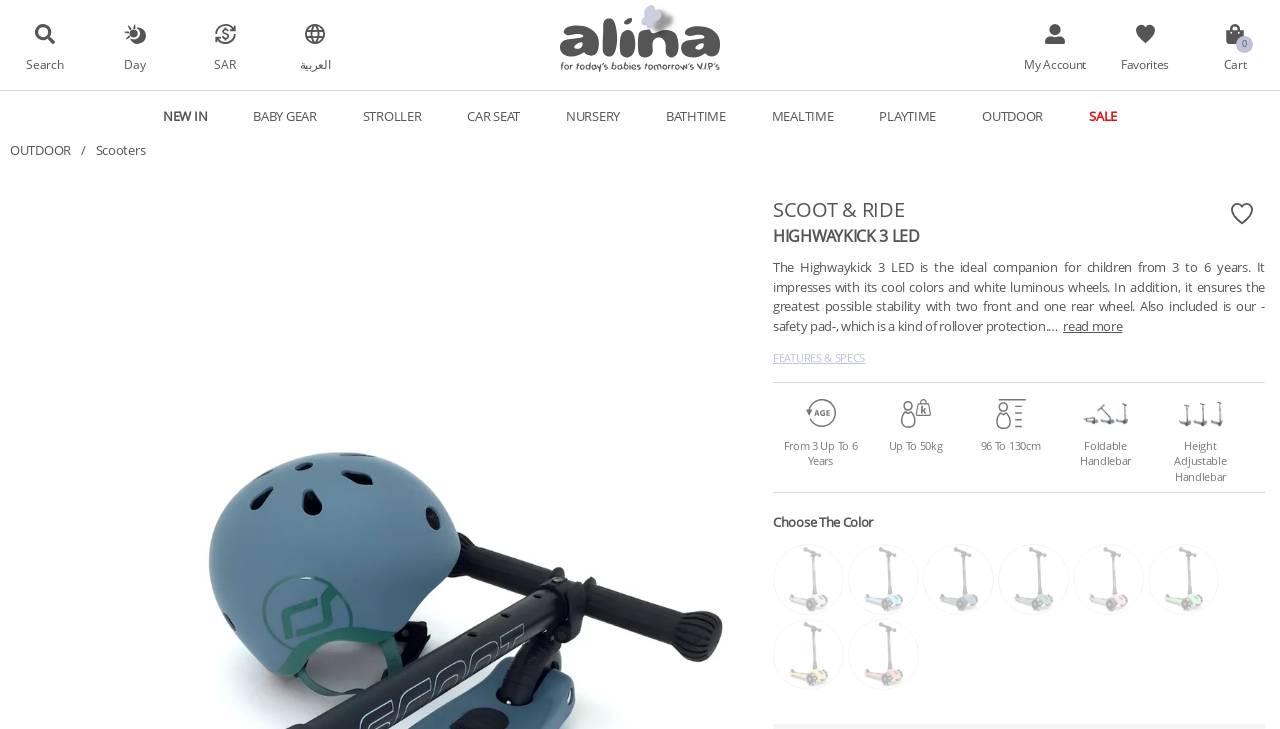Please determine the bounding box coordinates of the element to click on in order to accomplish the following task: "Explore baby gear". Ensure the coordinates are four float numbers ranging from 0 to 1, i.e., [left, top, right, bottom].

[0.198, 0.146, 0.247, 0.171]